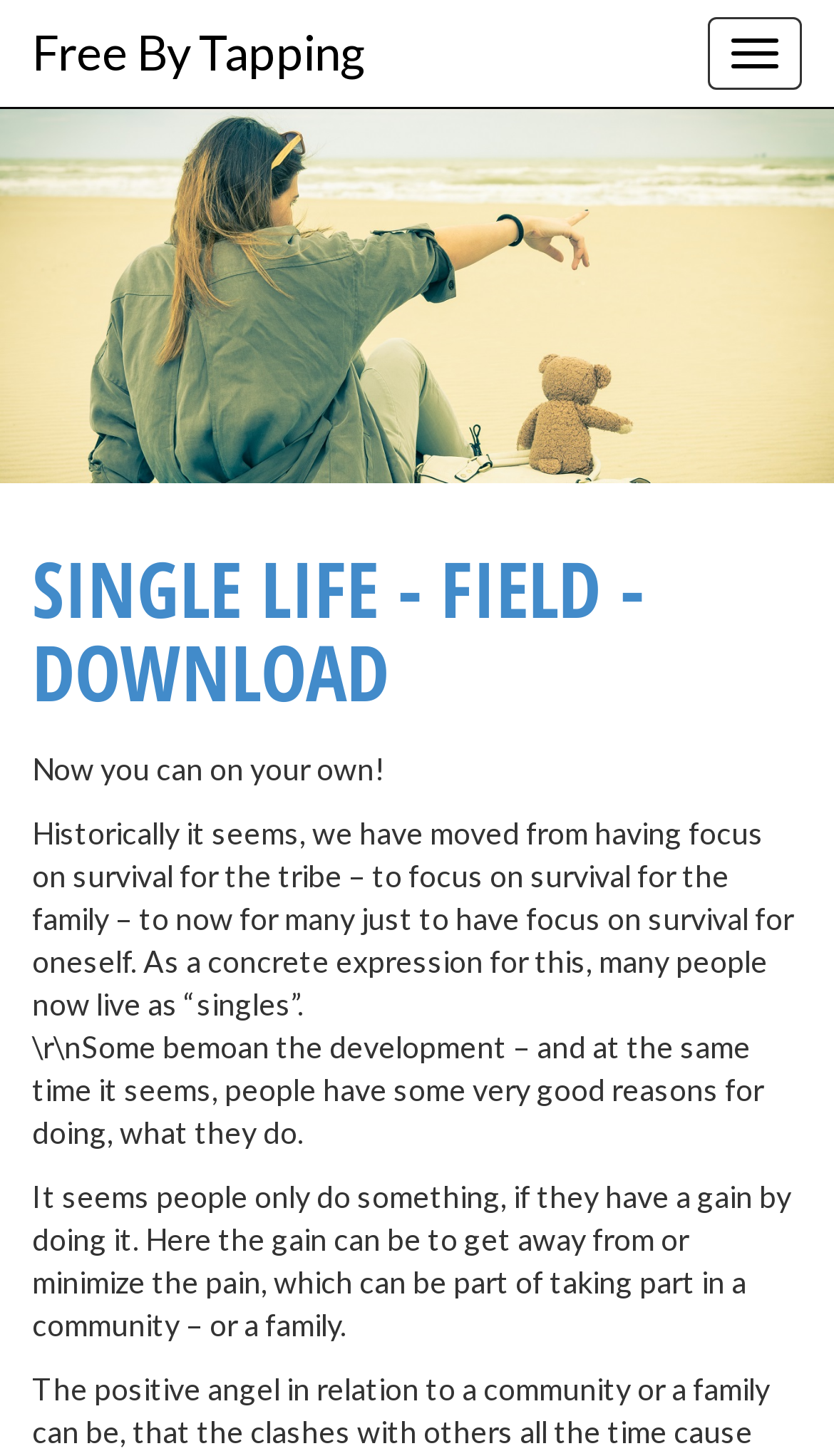What is the main theme of this webpage?
Give a detailed explanation using the information visible in the image.

Based on the heading 'SINGLE LIFE - FIELD - DOWNLOAD' and the text content, it can be inferred that the main theme of this webpage is about single life or living as a single person.